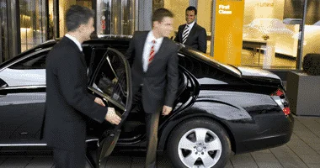What type of clothing are the individuals wearing?
Please use the visual content to give a single word or phrase answer.

Smart suits